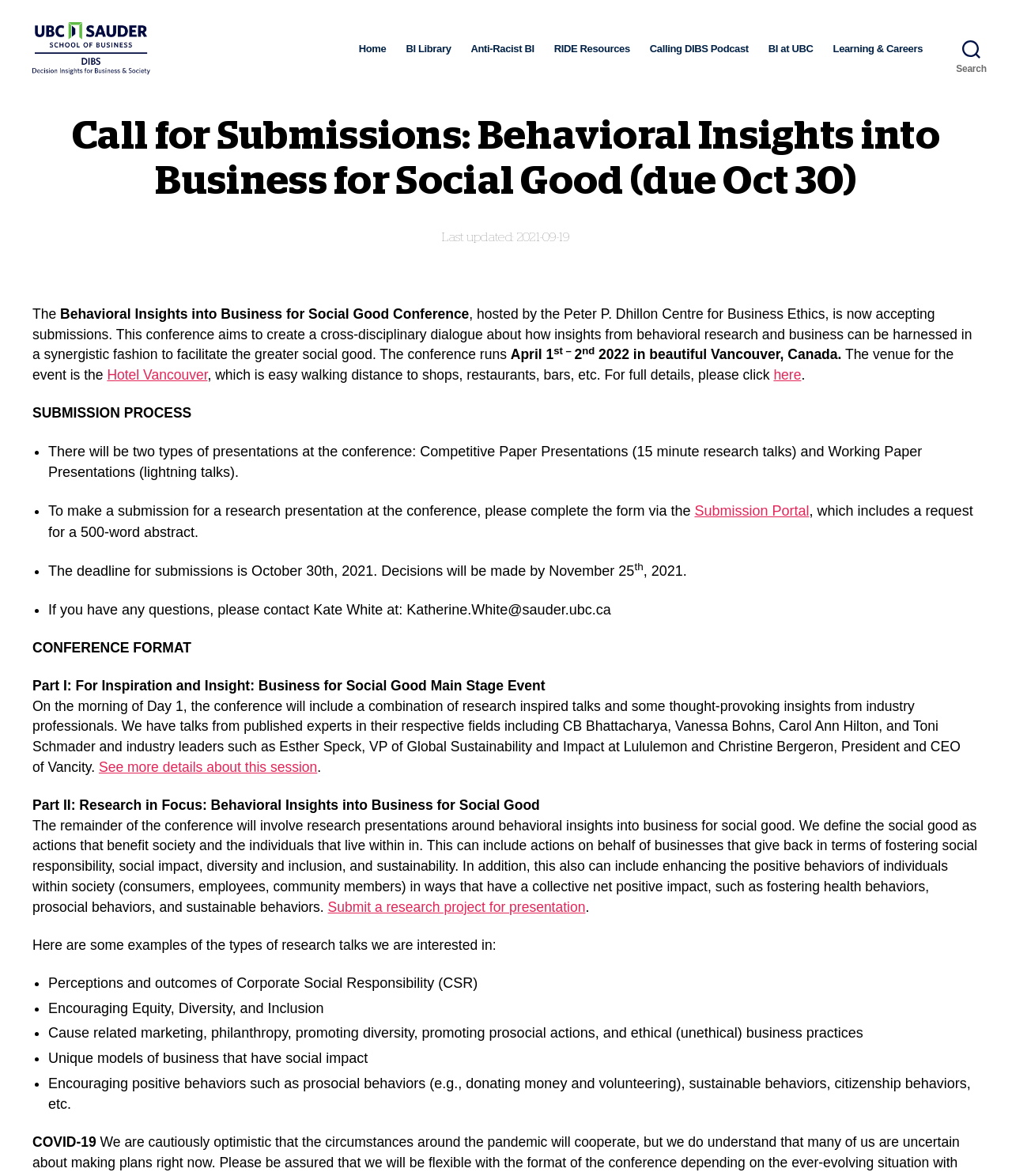Give a one-word or short-phrase answer to the following question: 
Where is the conference venue located?

Hotel Vancouver